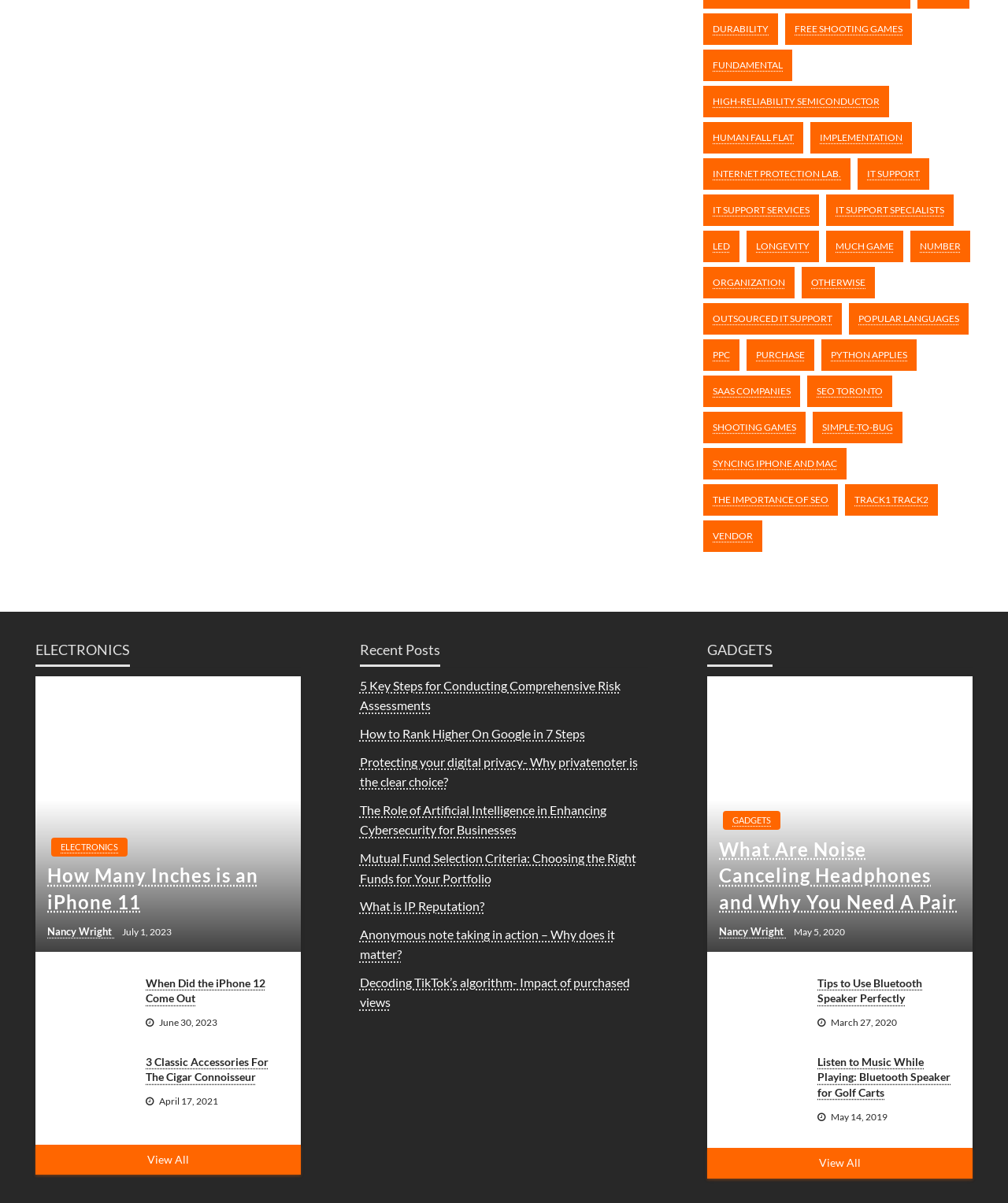Please determine the bounding box coordinates of the section I need to click to accomplish this instruction: "Click the 'Search Now' button".

None